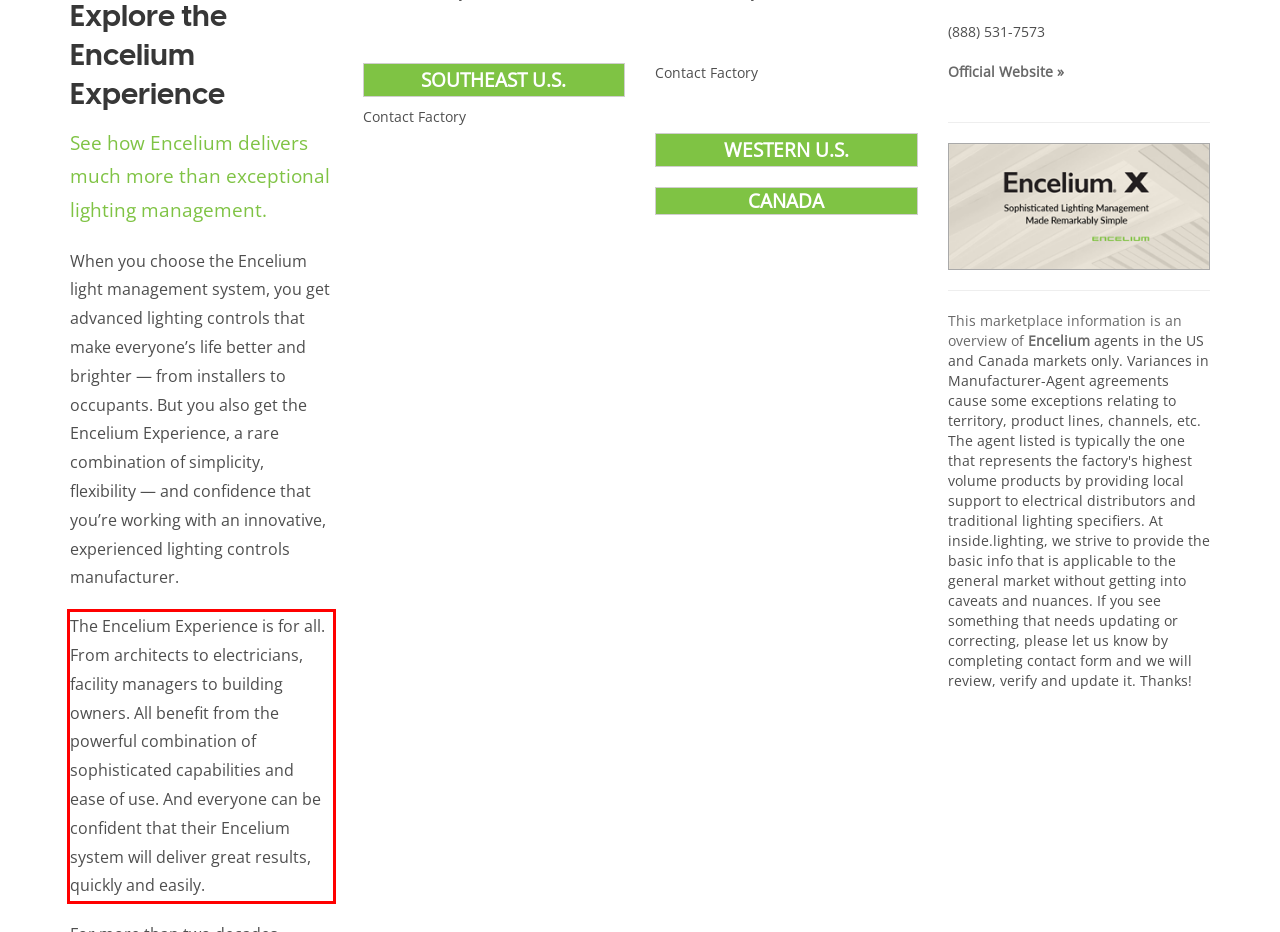Please analyze the provided webpage screenshot and perform OCR to extract the text content from the red rectangle bounding box.

The Encelium Experience is for all. From architects to electricians, facility managers to building owners. All benefit from the powerful combination of sophisticated capabilities and ease of use. And everyone can be confident that their Encelium system will deliver great results, quickly and easily.